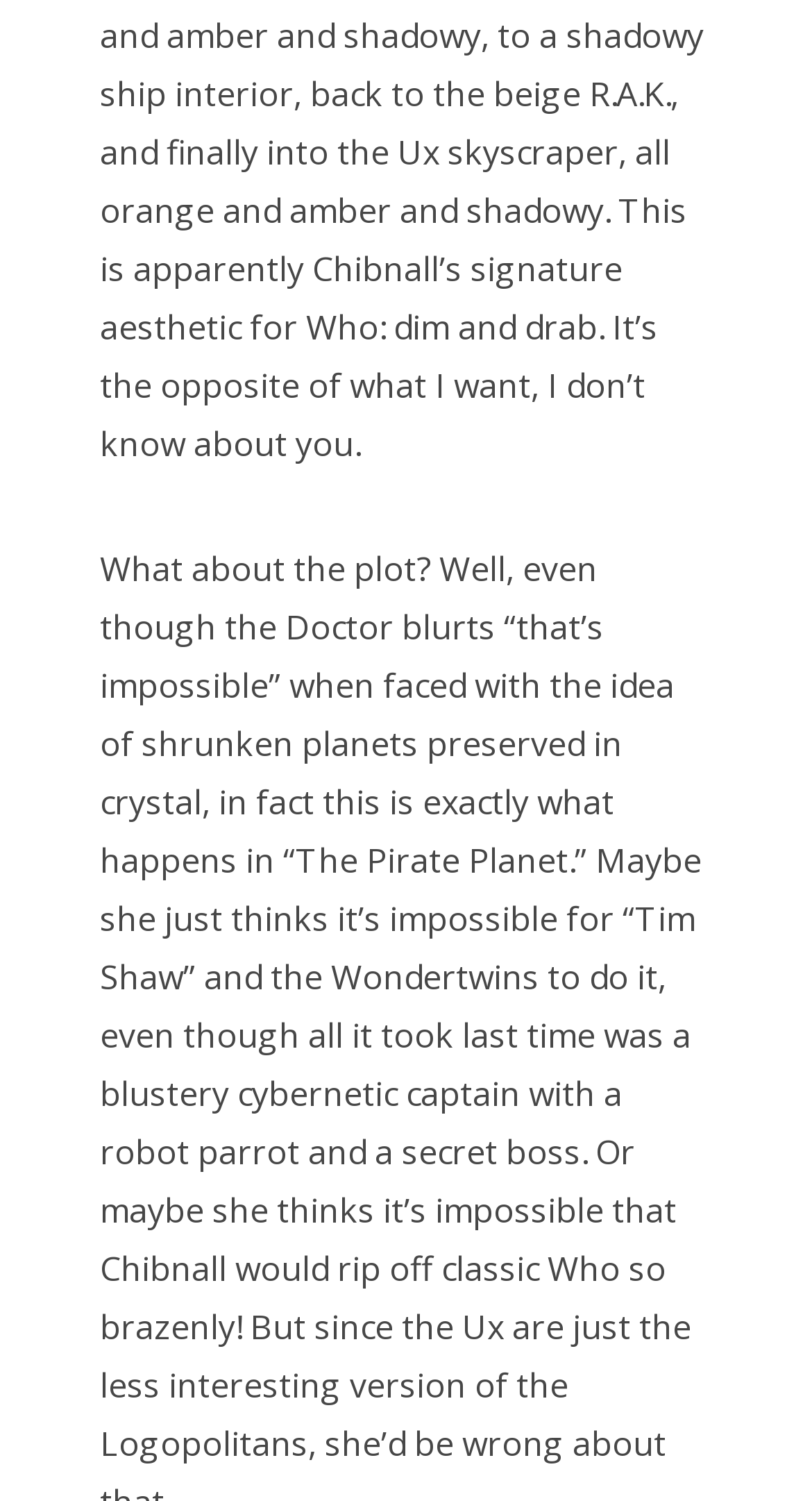Determine the bounding box coordinates of the element's region needed to click to follow the instruction: "Click on the link 'peter capaldi'". Provide these coordinates as four float numbers between 0 and 1, formatted as [left, top, right, bottom].

[0.349, 0.548, 0.606, 0.59]